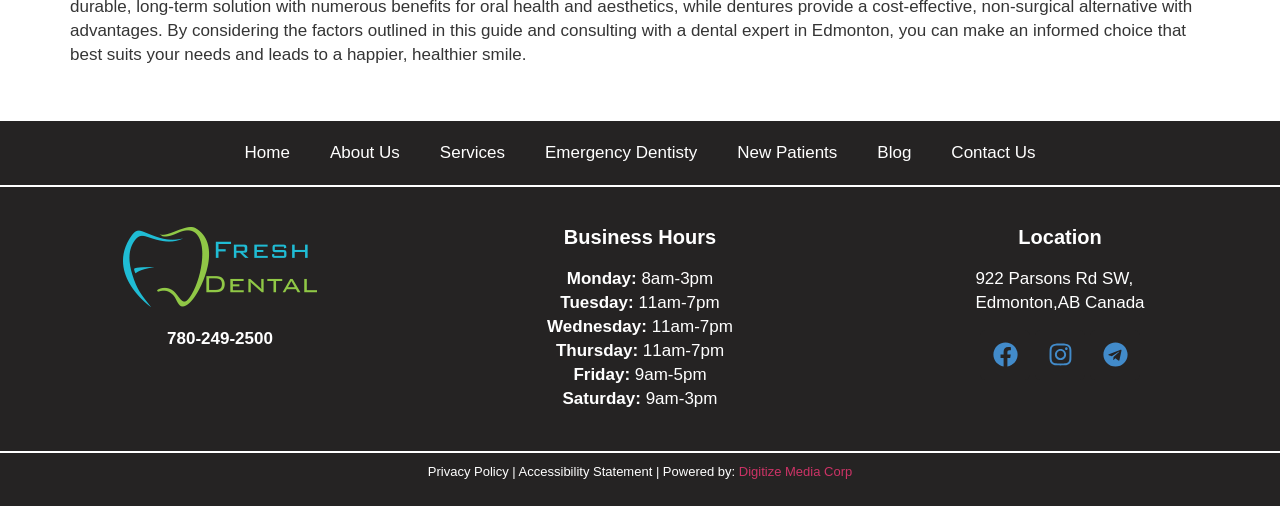Please determine the bounding box coordinates for the element that should be clicked to follow these instructions: "Go to the Contact Us page".

[0.743, 0.279, 0.809, 0.327]